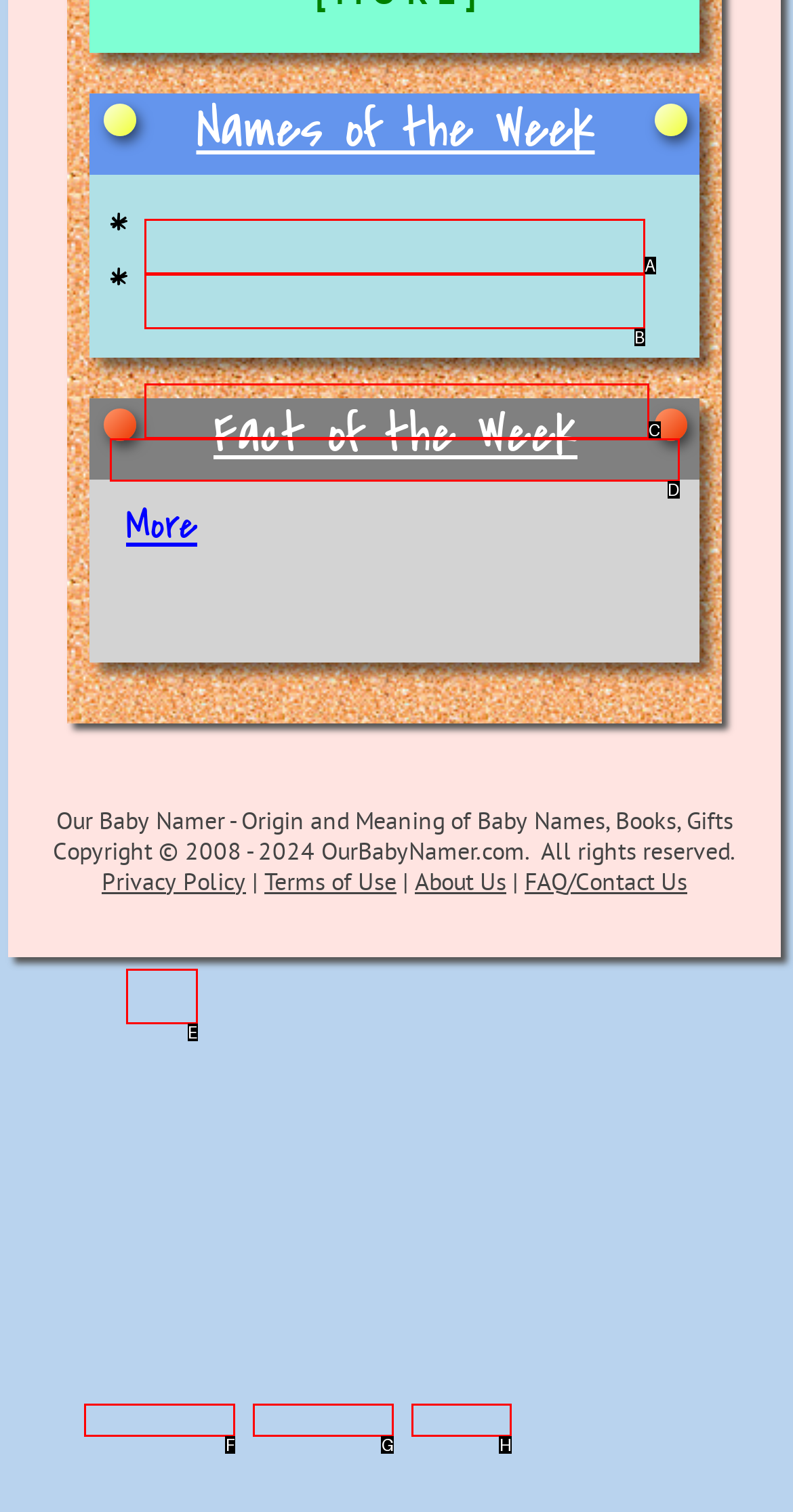Identify the letter that best matches this UI element description: More
Answer with the letter from the given options.

E